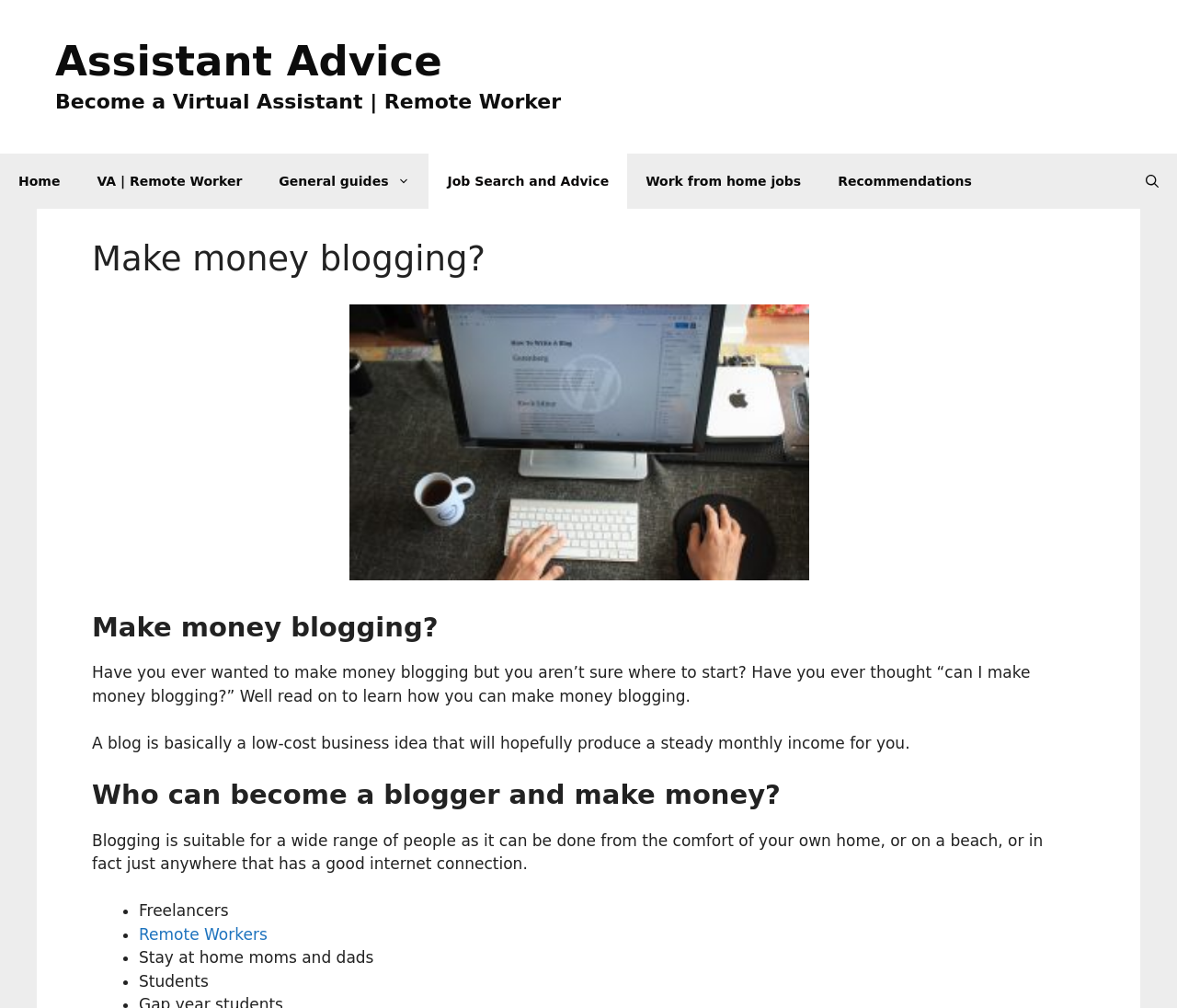Where can bloggers work from?
Based on the screenshot, provide your answer in one word or phrase.

Home or anywhere with internet